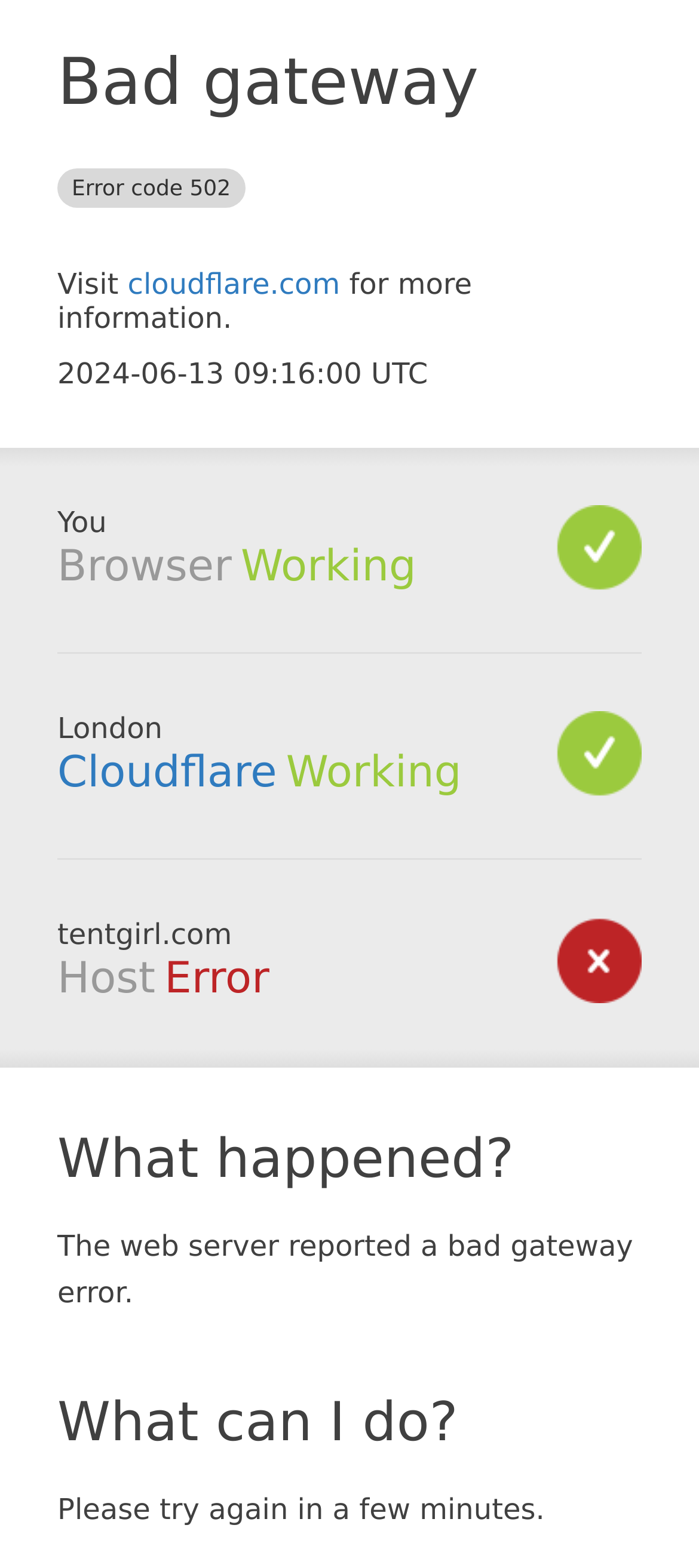What is the error code?
Provide a detailed answer to the question using information from the image.

The error code is mentioned in the heading 'Bad gateway Error code 502' at the top of the webpage.